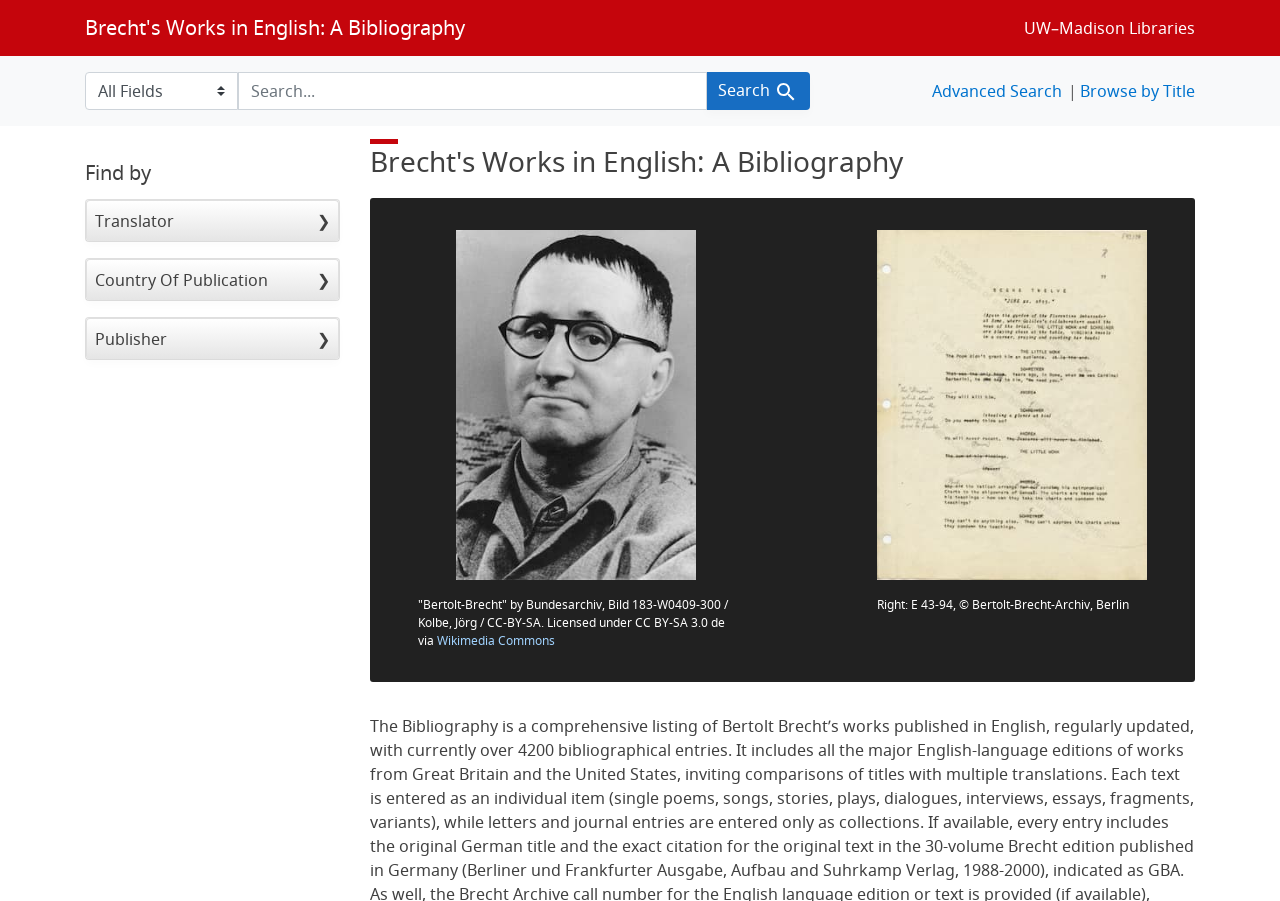Offer a thorough description of the webpage.

This webpage is a bibliography of Bertolt Brecht's works in English. At the top, there are two "Skip to" links, one for search and one for main content, followed by a link to the webpage's title. On the top right, there is a link to "UW–Madison Libraries". 

Below the title, there is a search bar with a dropdown menu, a text box, and a search button. To the right of the search bar, there are two links, "Advanced Search" and "Browse by Title". 

The main content of the webpage is divided into two sections. On the left, there are three headings: "Find by", "Translator", and "Country Of Publication" and "Publisher", each with a dropdown button. On the right, there are two figures, each with an image and a caption. The first image is of Bertolt Brecht, and the second image is of a book cover. The captions provide information about the images, including their sources and licenses.